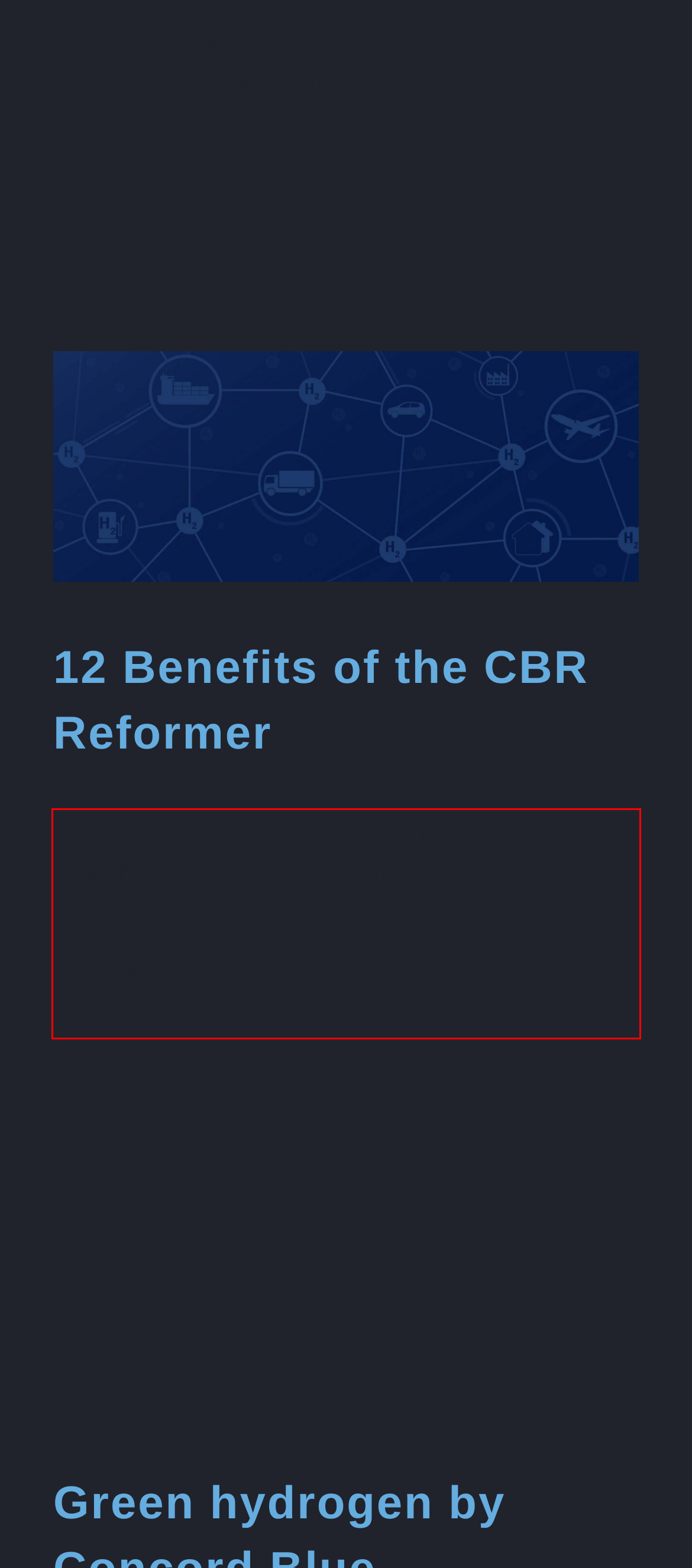Inspect the webpage screenshot that has a red bounding box and use OCR technology to read and display the text inside the red bounding box.

12 Benefits of the CBR Reformer Our Concord Blue Reformer© stands out from other technologies. It has many advantages including features, which allow us to produce our hydrogen